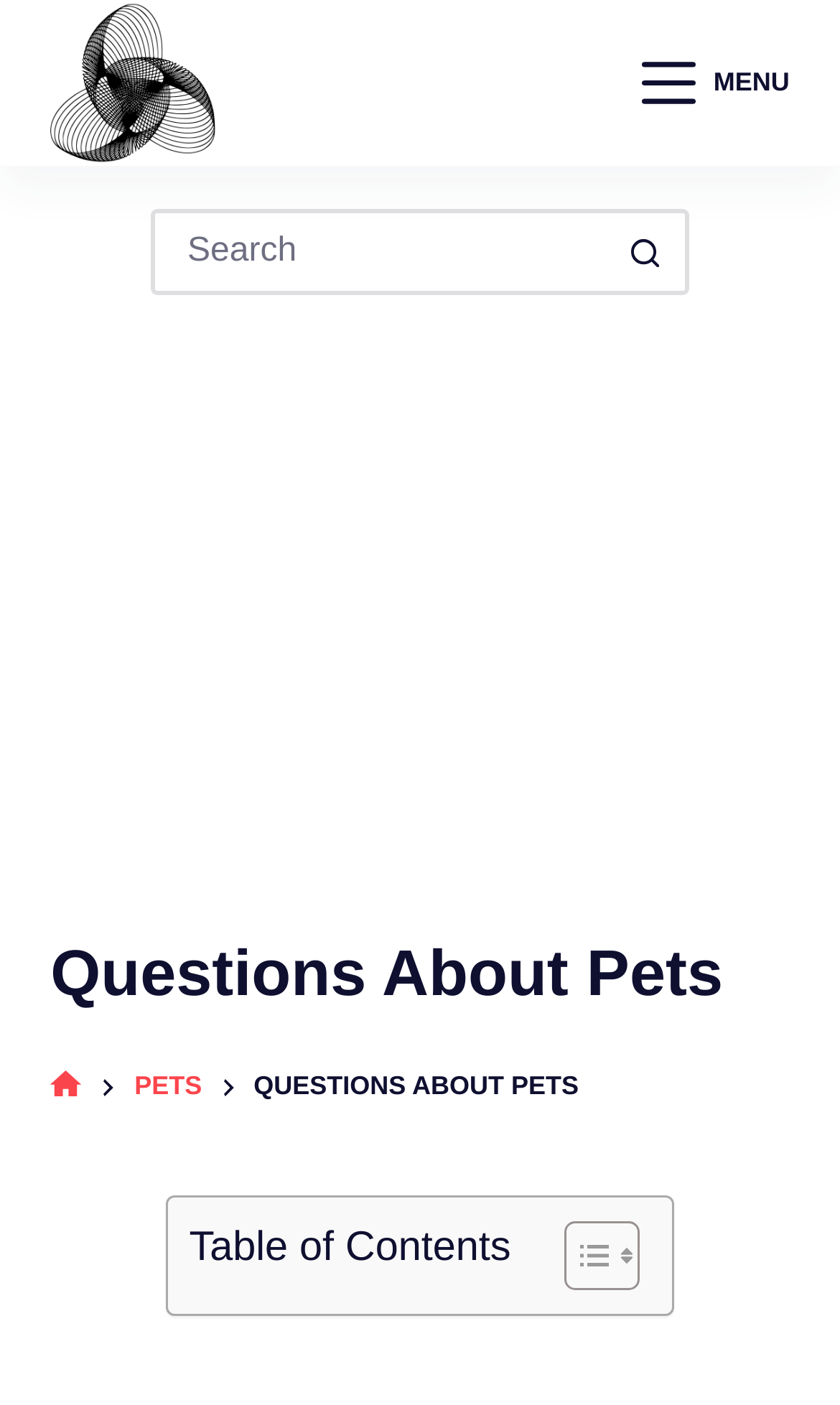Construct a comprehensive description capturing every detail on the webpage.

This webpage is about exploring answers to questions about caring, training, and understanding pets. At the top left corner, there is a link to "Skip to content" and a link to "Reviews 360D" with an accompanying image. On the top right corner, there is a "Menu" button with the text "MENU" next to it. 

Below the top section, there is a search bar with a placeholder text "Search for..." and a search button on the right side of the search bar. The search button has an image of a magnifying glass. 

Below the search bar, there is a large section that takes up most of the page. It has a heading "Questions About Pets" and several links to different sections, including "HOME" and "PETS". There is also a static text "QUESTIONS ABOUT PETS" in a larger font size. 

In the lower section of the page, there is a table of contents with a static text "Table of Contents" and a link to "Toggle Table of Content" on the right side. The toggle link has two images of arrows.